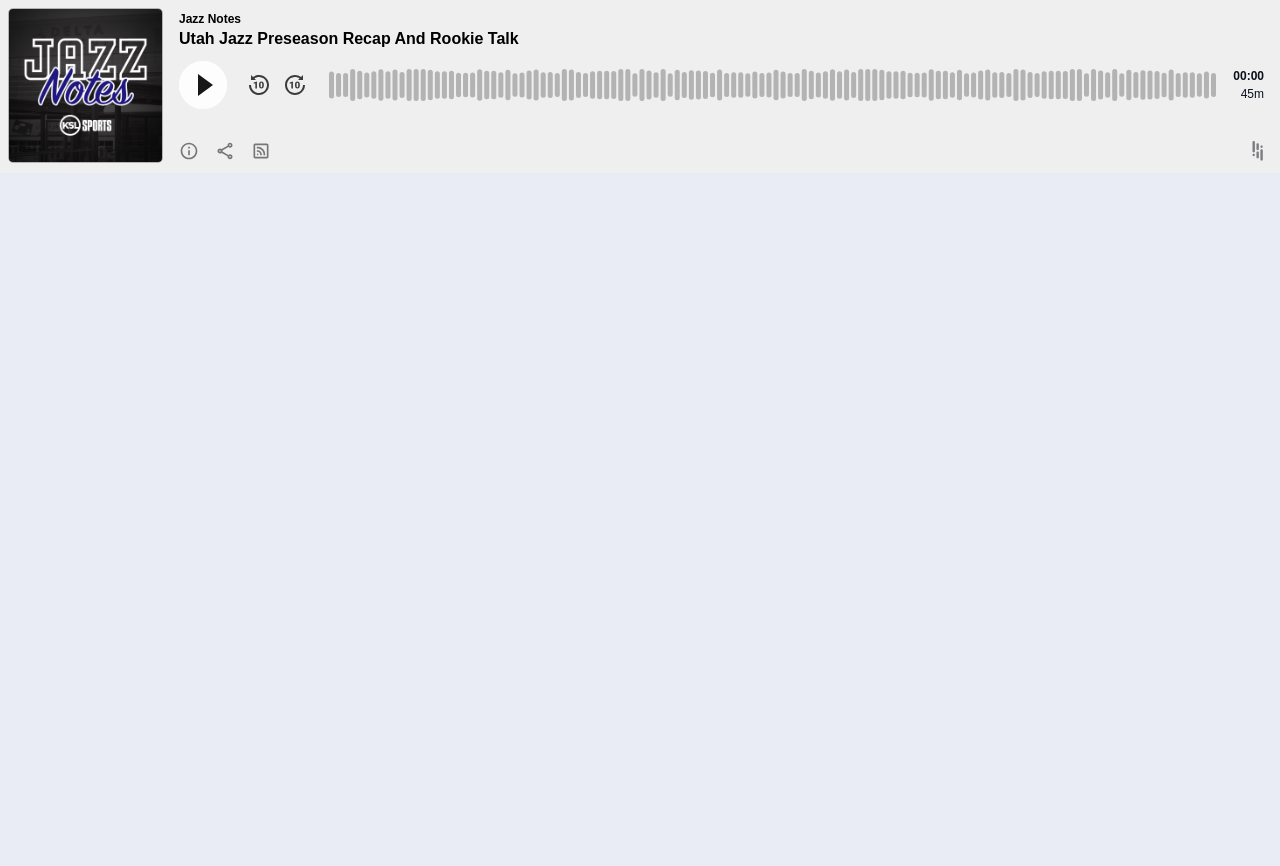From the details in the image, provide a thorough response to the question: What is the name of the podcast?

The StaticText element with the text 'Jazz Notes' is likely the title of the podcast, as it is prominently displayed at the top of the page.